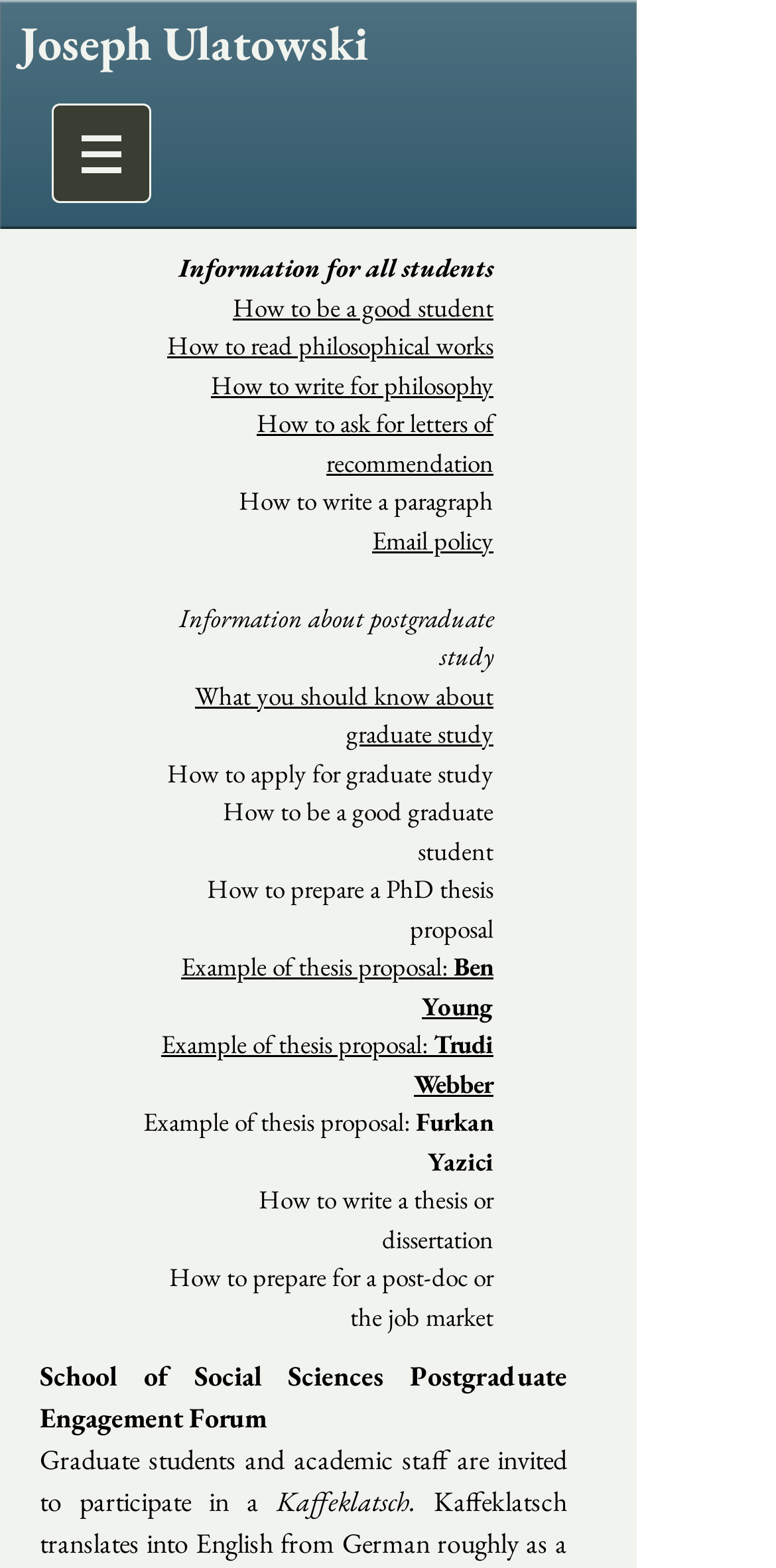What is the last item in the 'Information for all students' section?
Answer briefly with a single word or phrase based on the image.

How to prepare for a post-doc or the job market